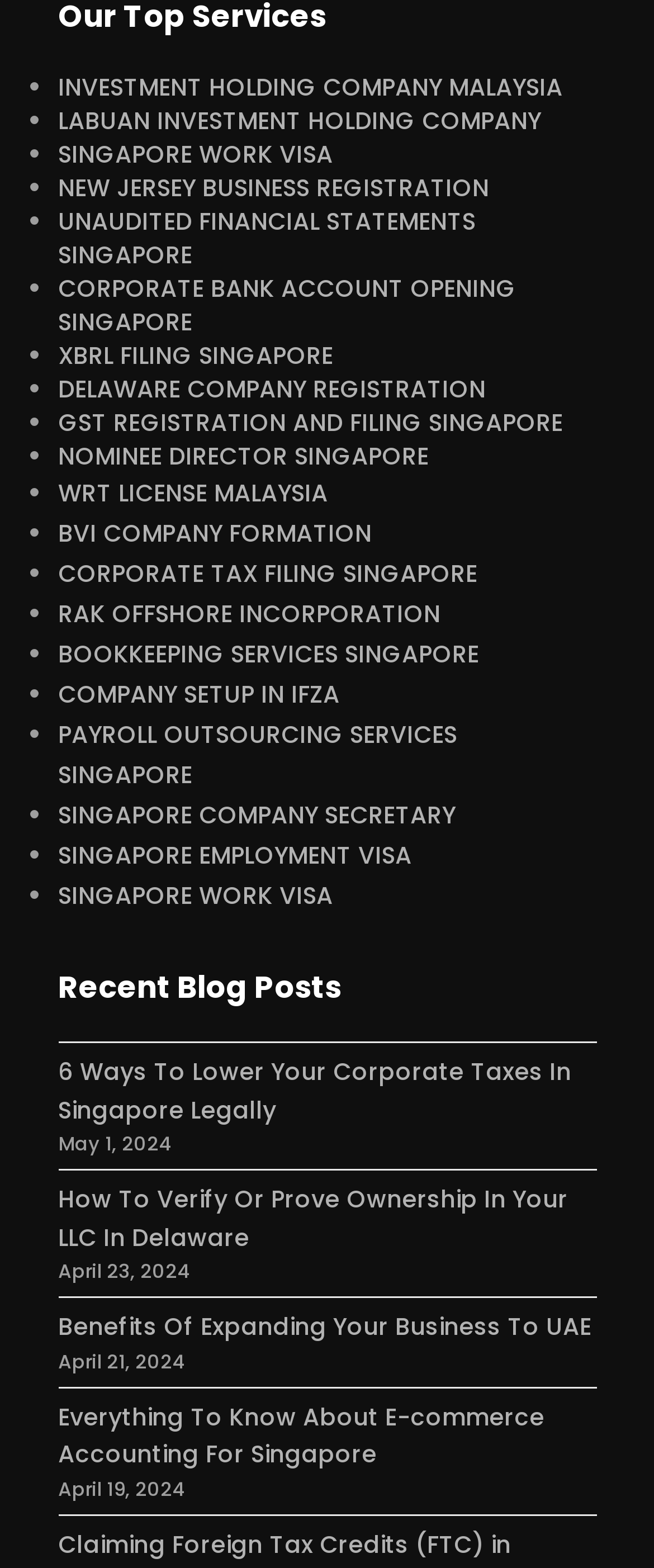Please identify the bounding box coordinates of the area I need to click to accomplish the following instruction: "Click on 'INVESTMENT HOLDING COMPANY MALAYSIA'".

[0.088, 0.045, 0.86, 0.067]